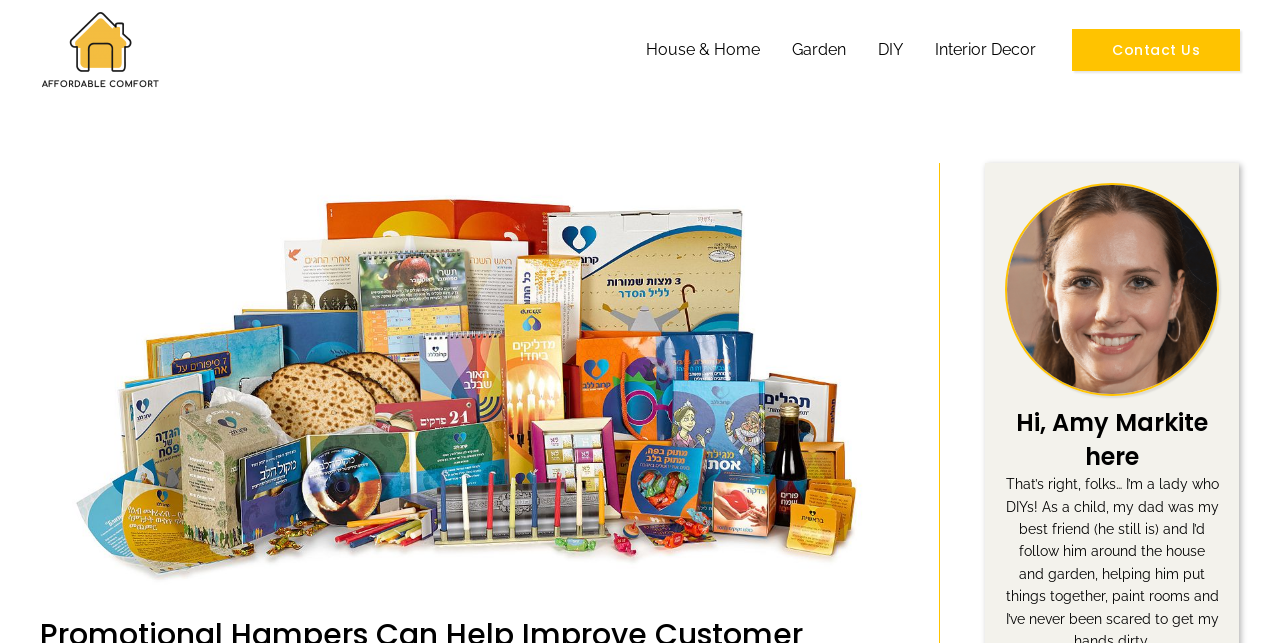Determine the bounding box of the UI element mentioned here: "Contact Us". The coordinates must be in the format [left, top, right, bottom] with values ranging from 0 to 1.

[0.838, 0.044, 0.969, 0.11]